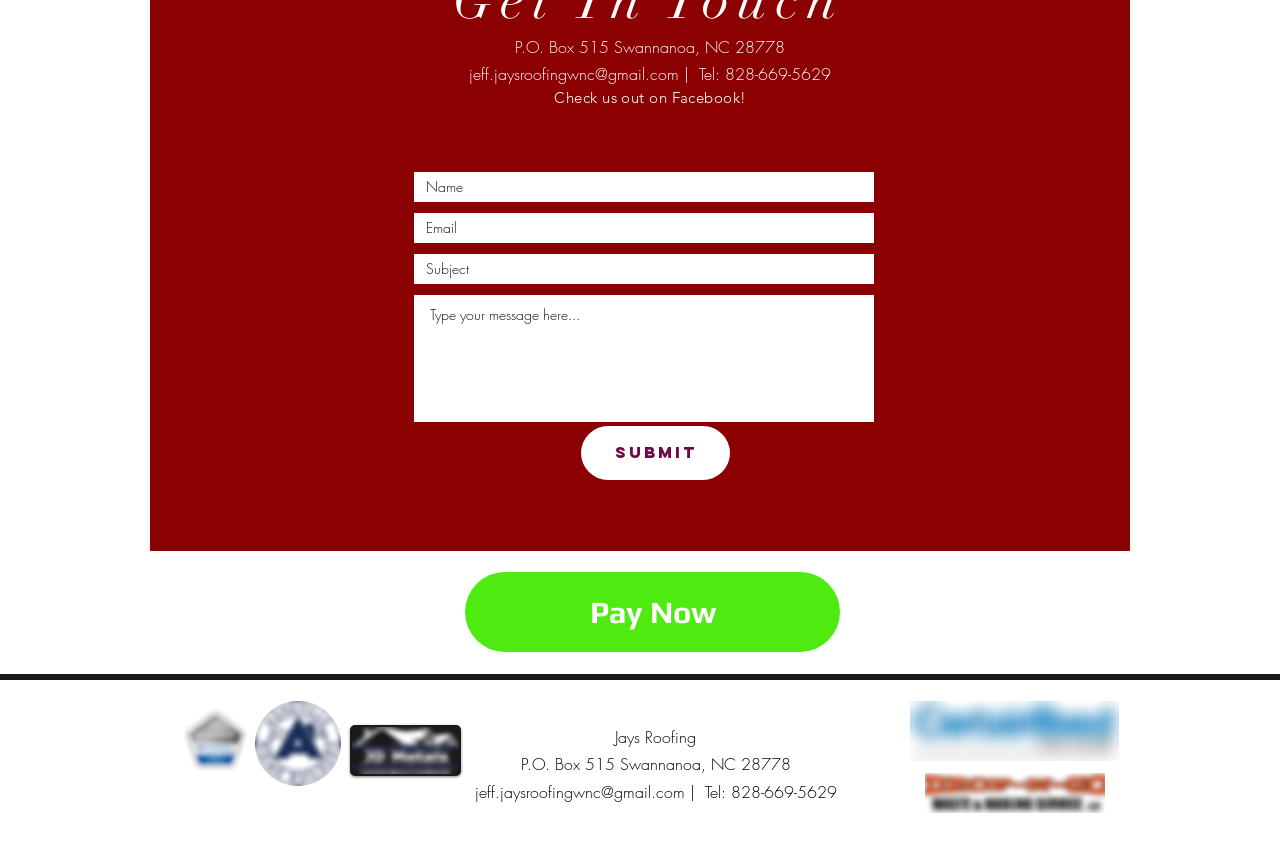Using the information shown in the image, answer the question with as much detail as possible: What is the purpose of the form on the webpage?

The form on the webpage is used to contact the company, as it has fields for name, email, subject, and a message, and a submit button.